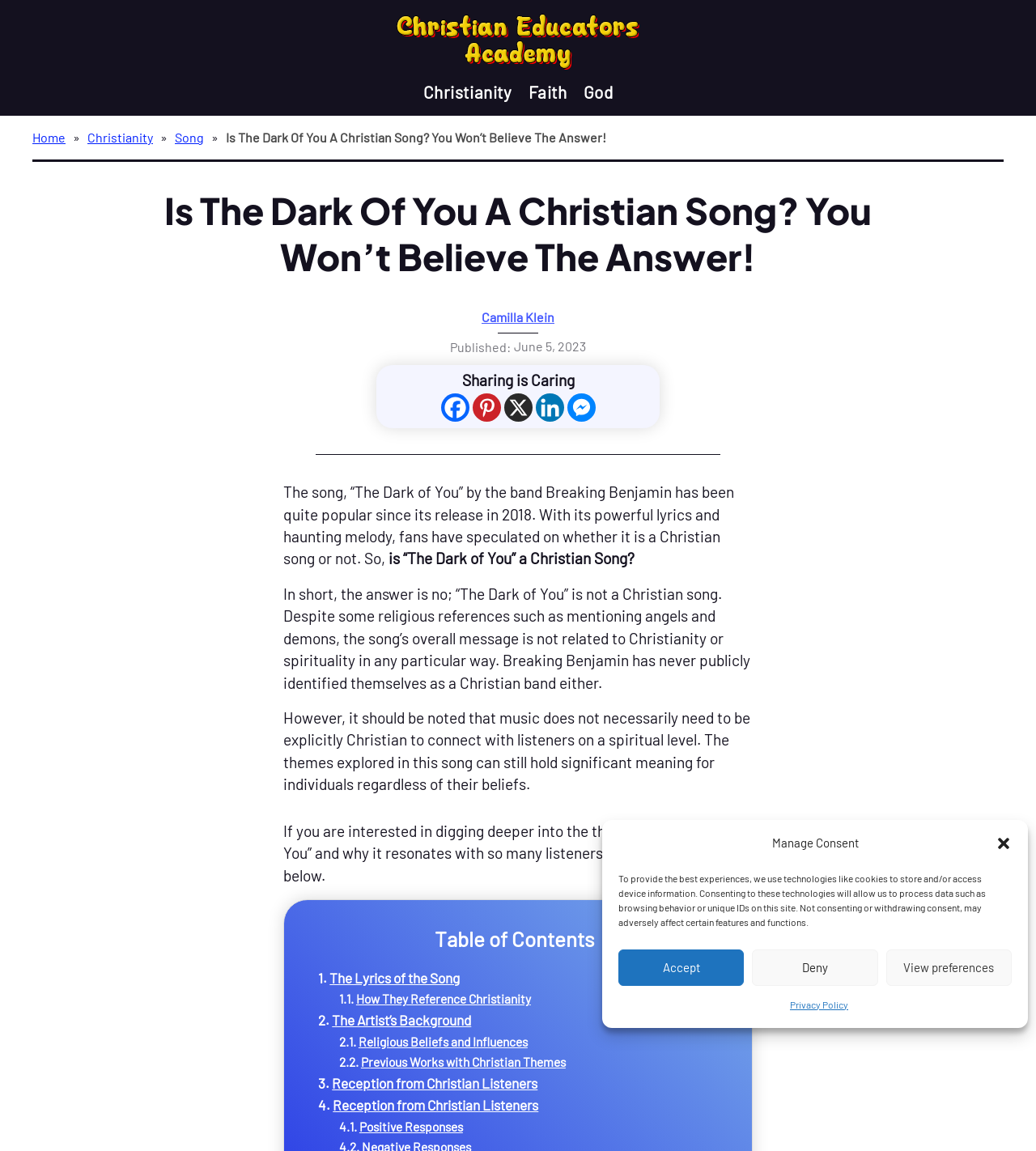When was 'The Dark of You' released?
Craft a detailed and extensive response to the question.

The song 'The Dark of You' by the band Breaking Benjamin was released in 2018, as mentioned in the article.